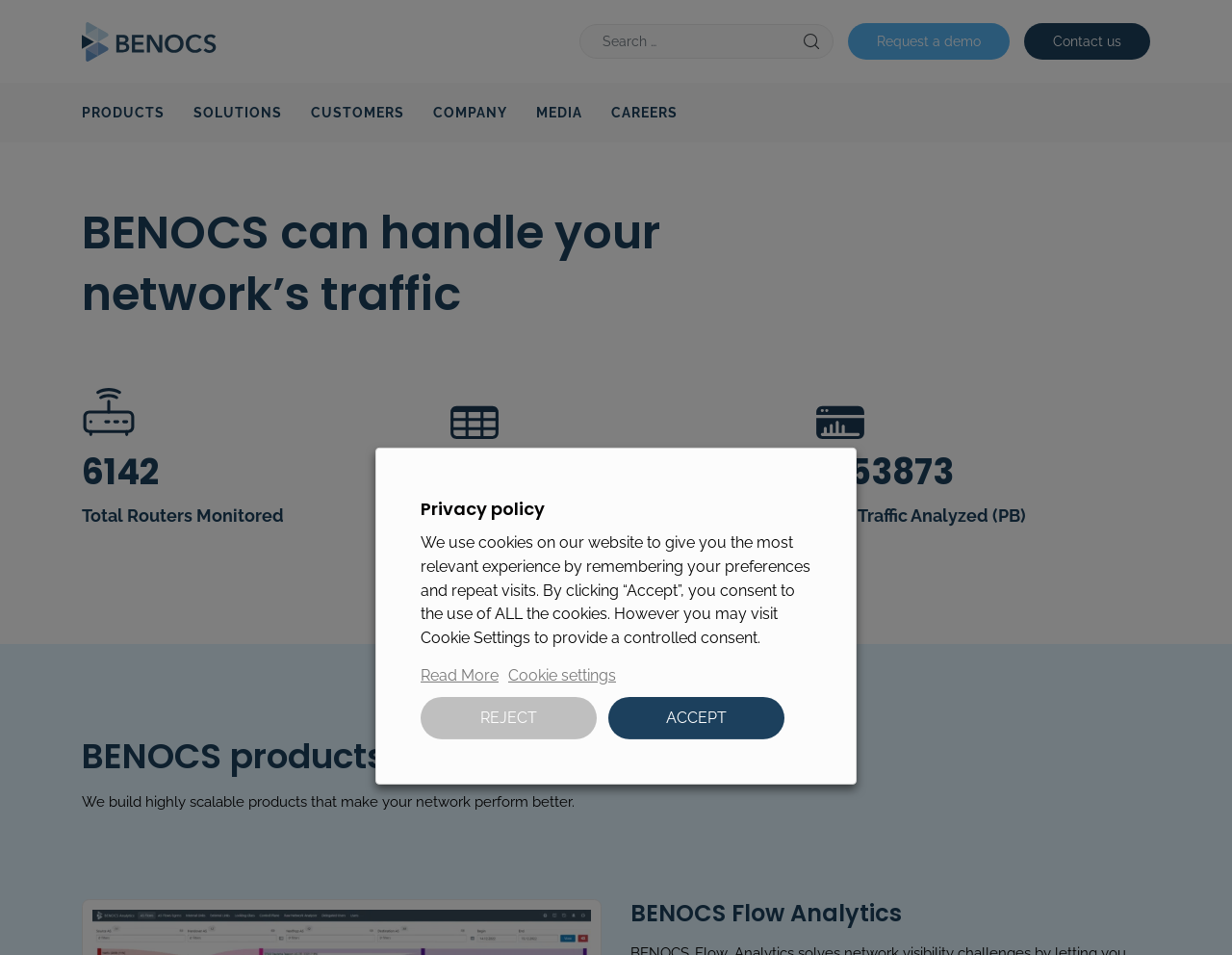Refer to the element description BENOCS Flow Analytics and identify the corresponding bounding box in the screenshot. Format the coordinates as (top-left x, top-left y, bottom-right x, bottom-right y) with values in the range of 0 to 1.

[0.512, 0.94, 0.732, 0.973]